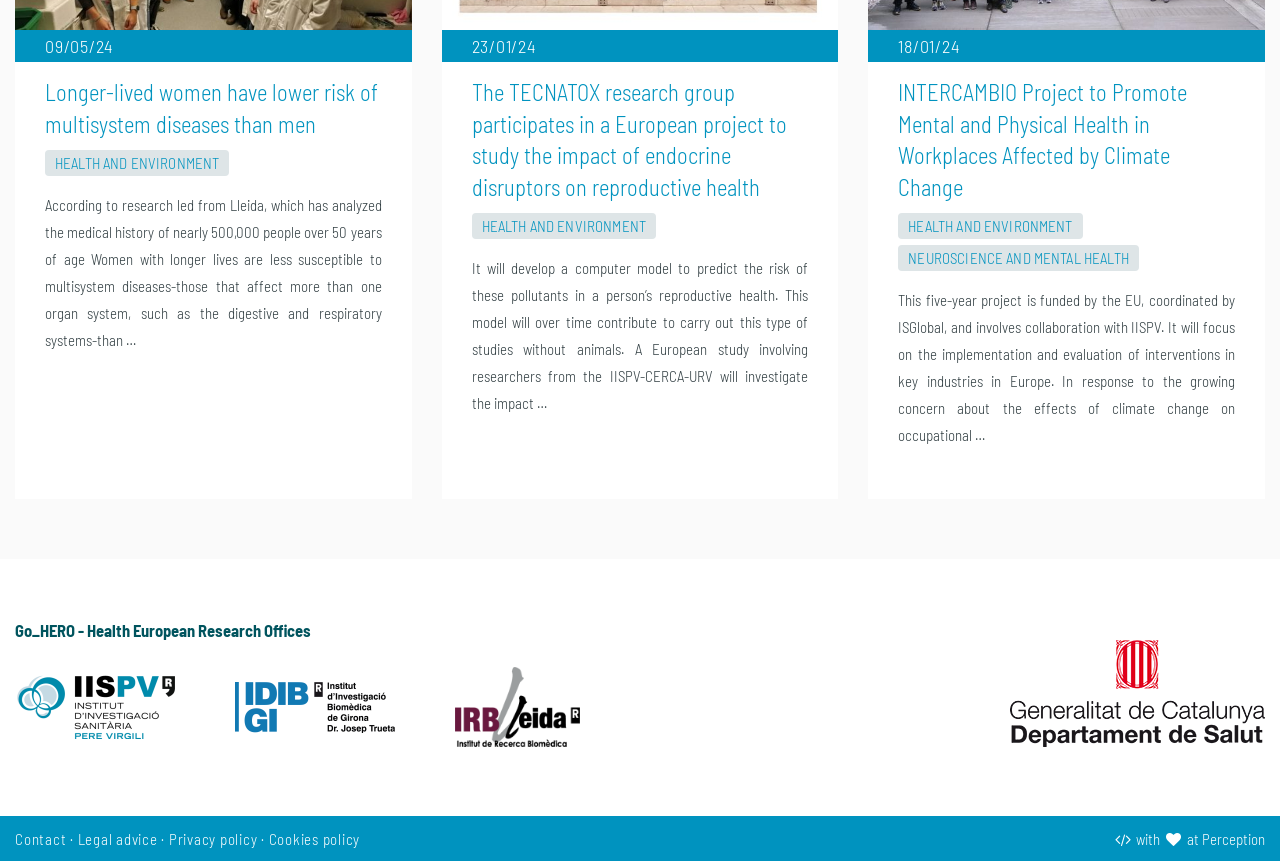Please find the bounding box for the UI element described by: "Health and Environment".

[0.702, 0.247, 0.846, 0.278]